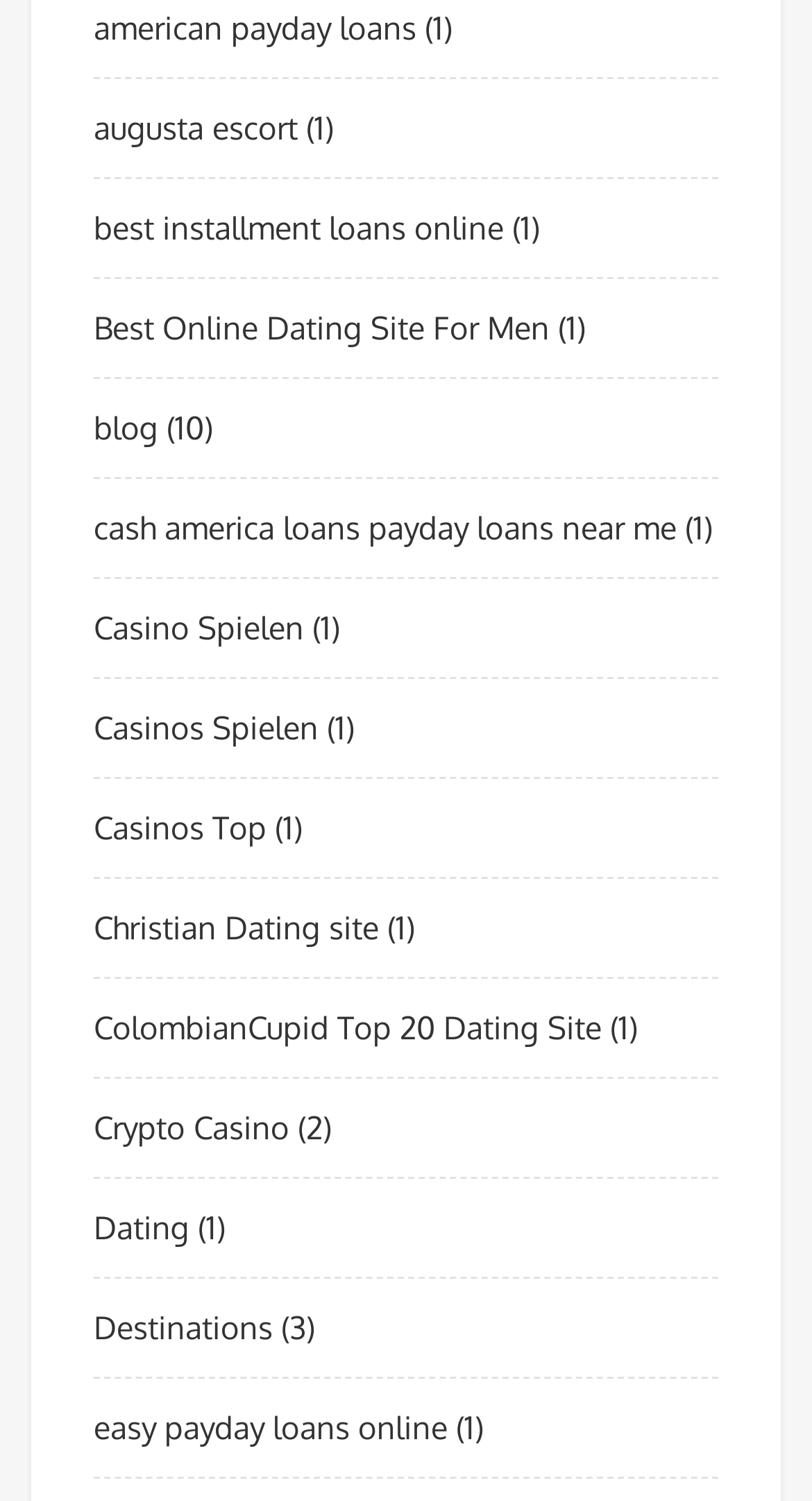What is the text of the second link?
Look at the screenshot and respond with one word or a short phrase.

augusta escort